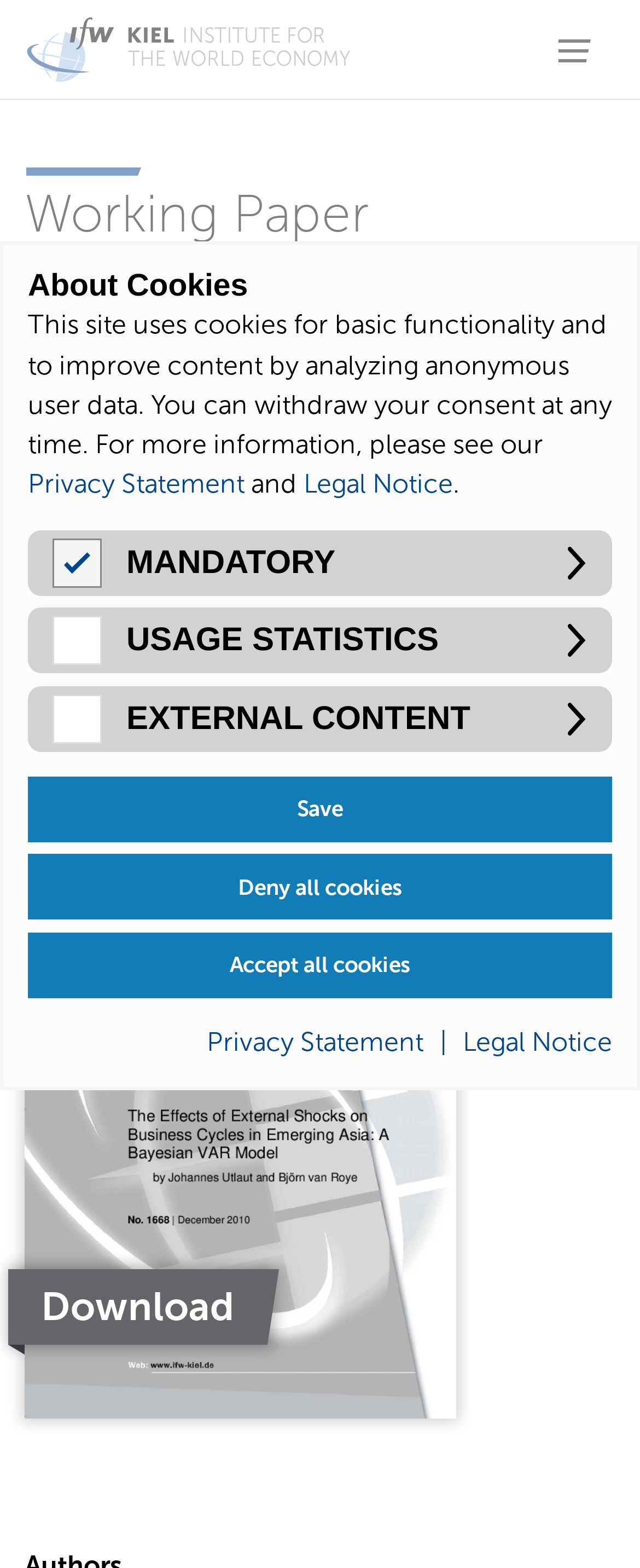Using the details in the image, give a detailed response to the question below:
How many links are available to share the content?

I found the answer by counting the number of link elements with similar text content, namely 'TWEET', 'SHARE', 'SHARE', and 'MAIL'.